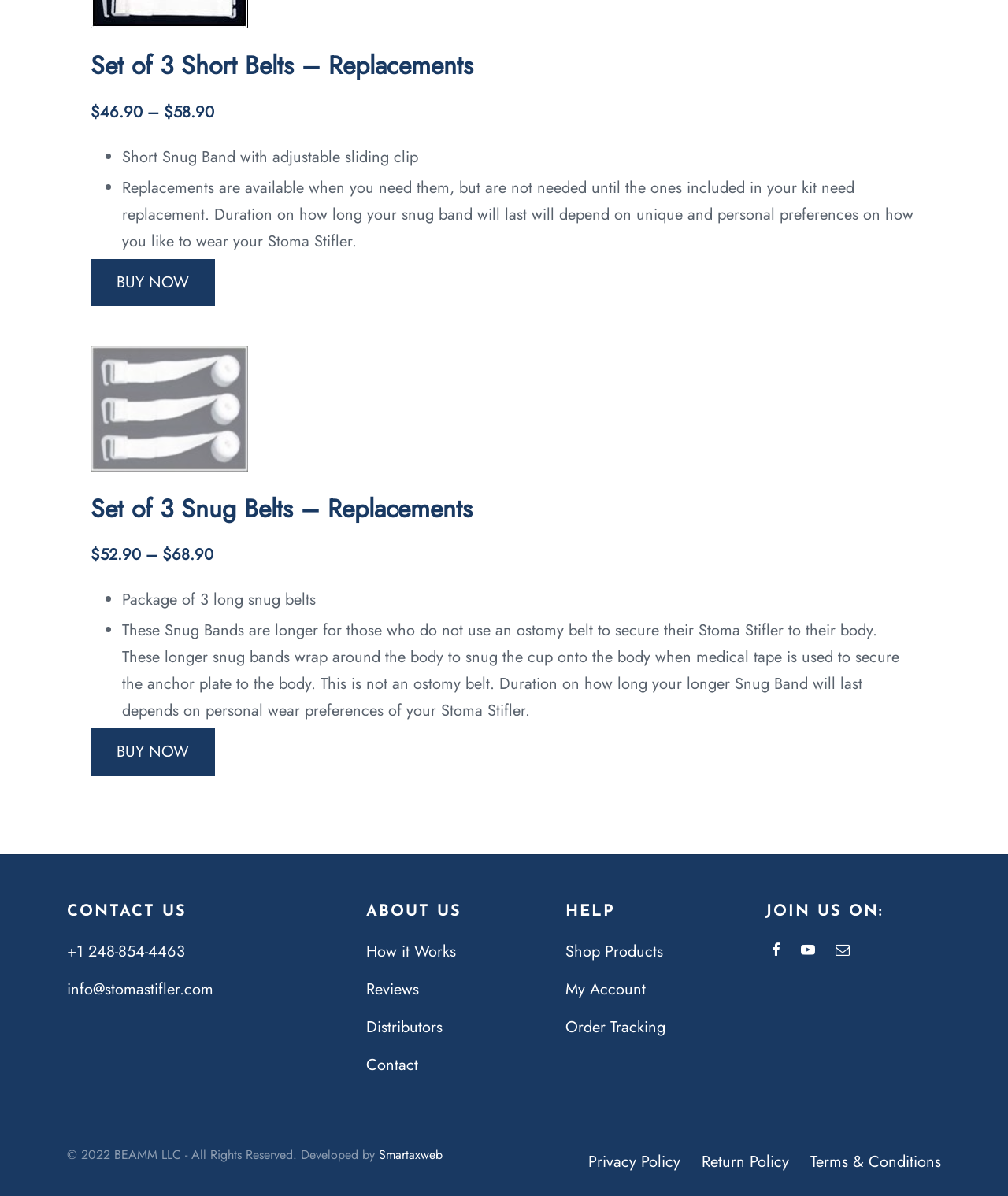Given the element description Smartaxweb, identify the bounding box coordinates for the UI element on the webpage screenshot. The format should be (top-left x, top-left y, bottom-right x, bottom-right y), with values between 0 and 1.

[0.376, 0.958, 0.439, 0.973]